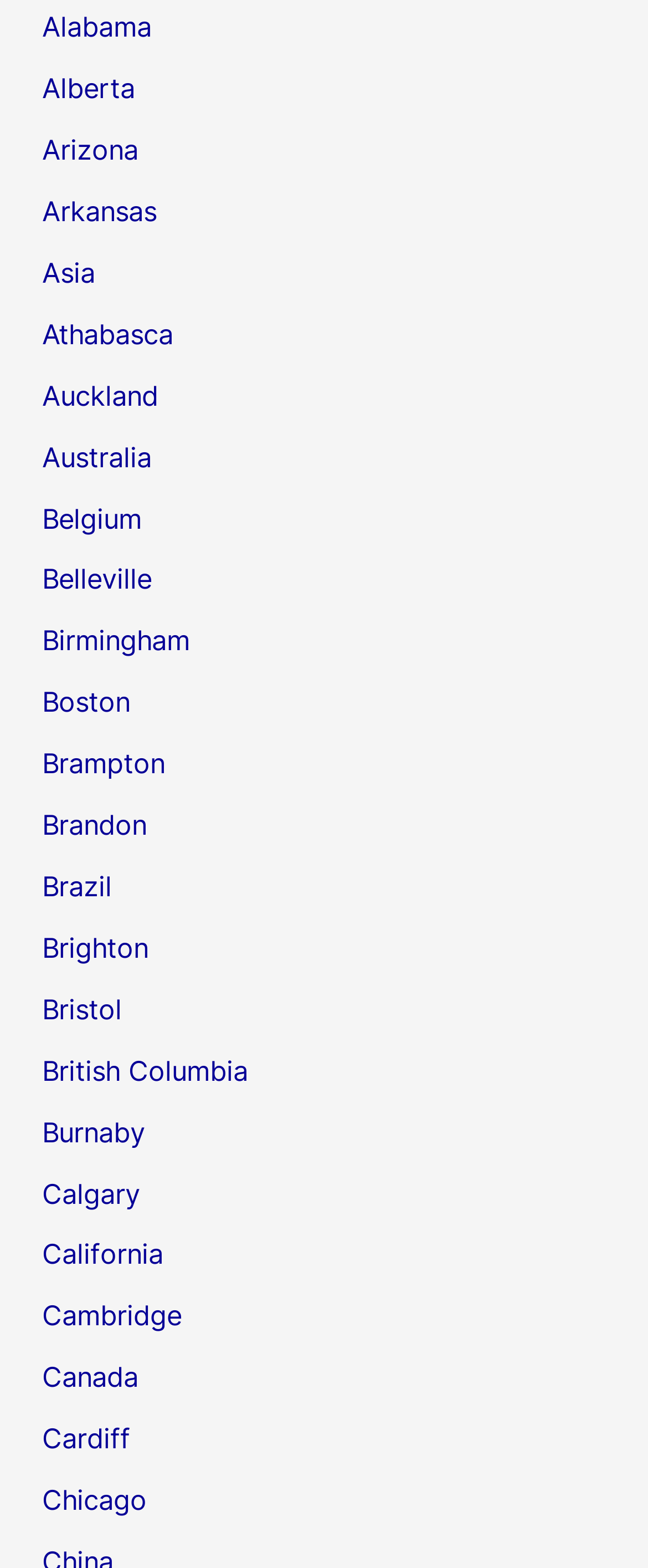Locate the bounding box coordinates of the clickable element to fulfill the following instruction: "visit Alabama". Provide the coordinates as four float numbers between 0 and 1 in the format [left, top, right, bottom].

[0.065, 0.007, 0.234, 0.028]